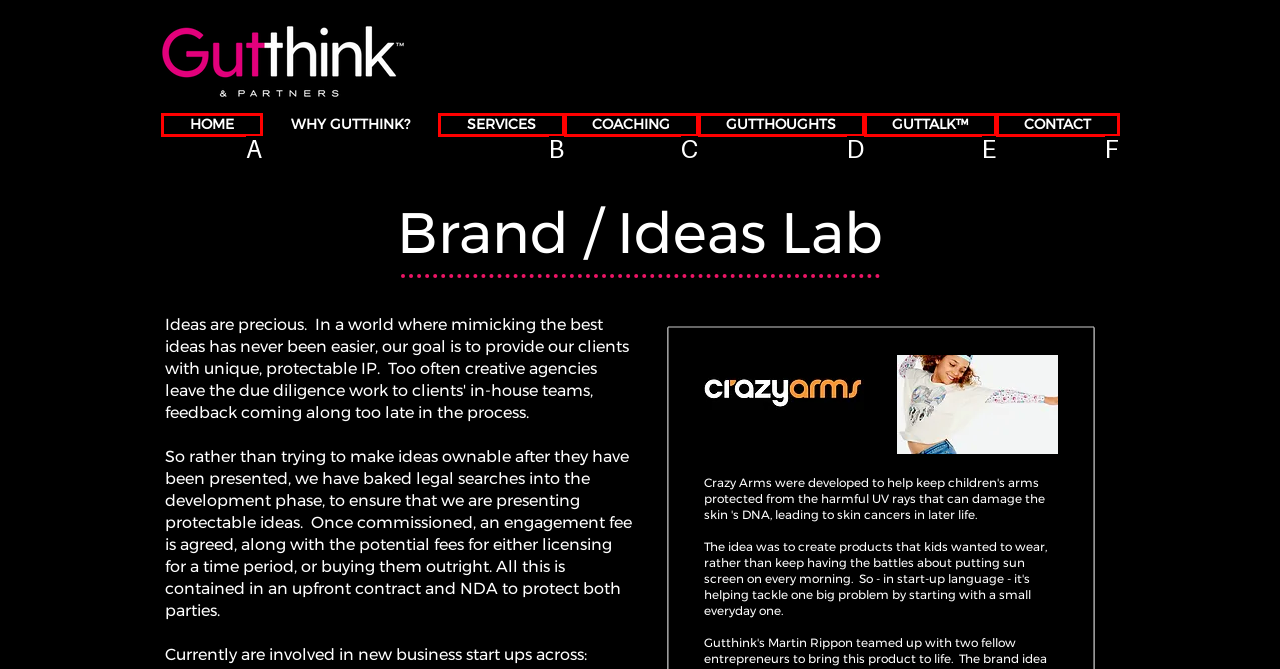Based on the element described as: Read more
Find and respond with the letter of the correct UI element.

None